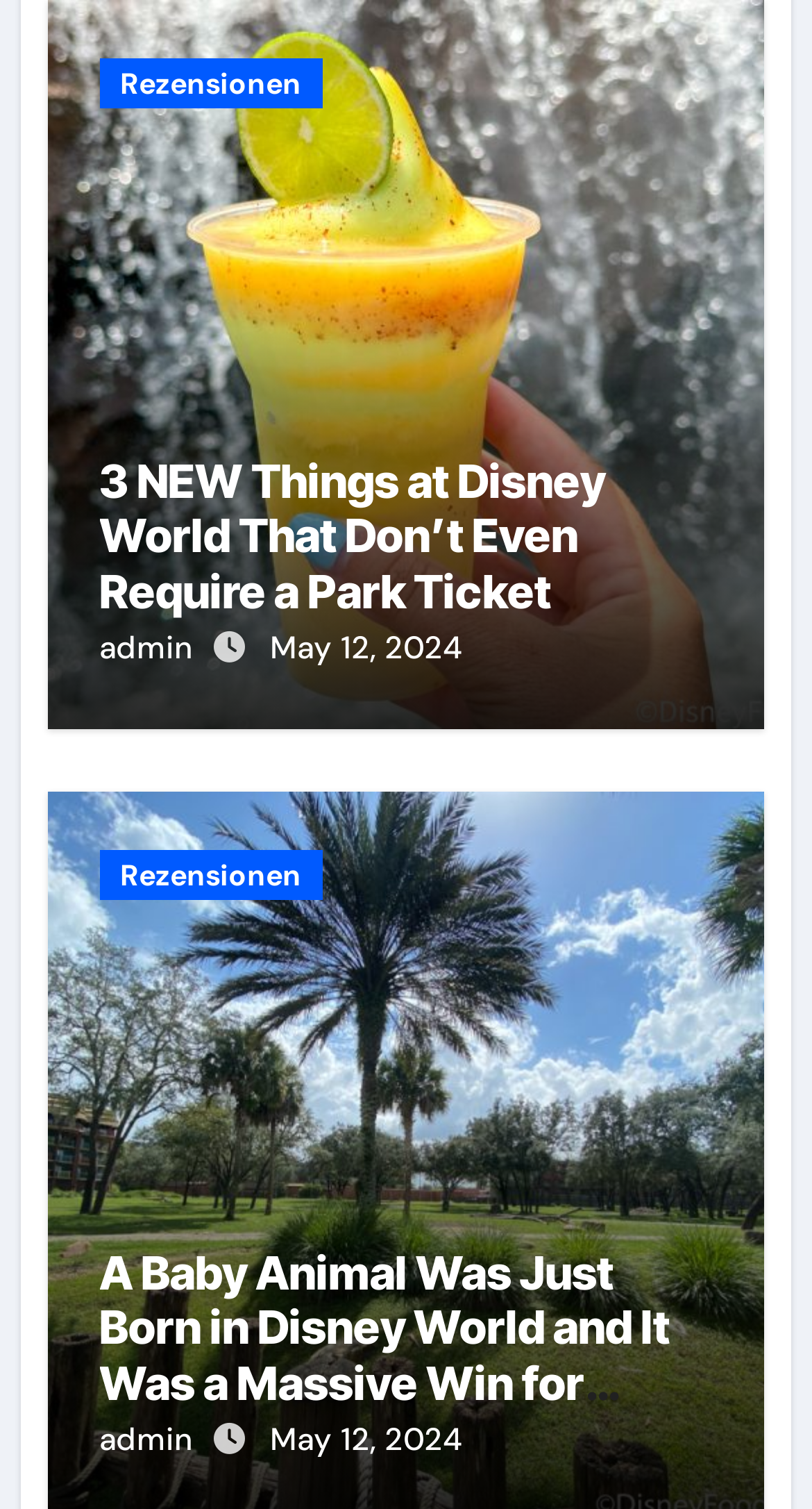Determine the bounding box coordinates of the clickable region to execute the instruction: "Read the article about new things at Disney World". The coordinates should be four float numbers between 0 and 1, denoted as [left, top, right, bottom].

[0.122, 0.301, 0.878, 0.41]